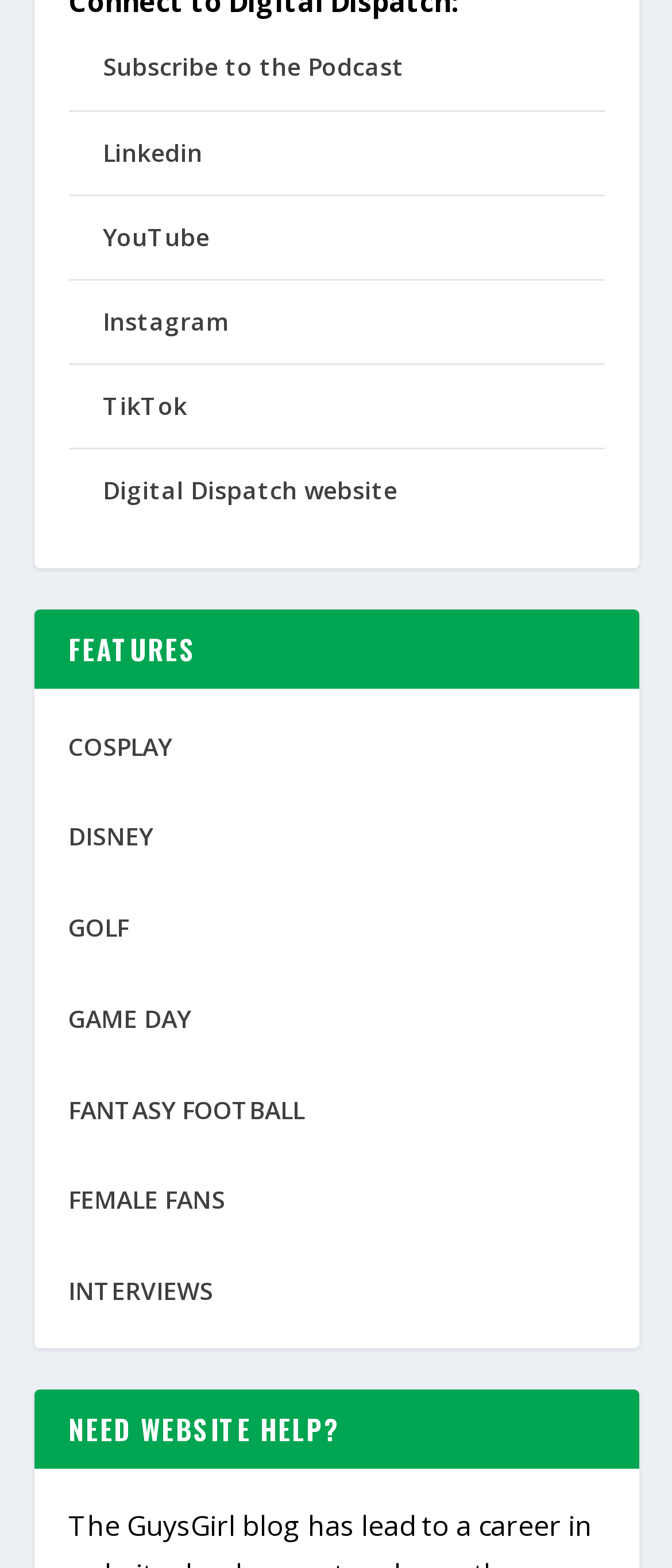Show the bounding box coordinates for the element that needs to be clicked to execute the following instruction: "Visit the Digital Dispatch website". Provide the coordinates in the form of four float numbers between 0 and 1, i.e., [left, top, right, bottom].

[0.153, 0.302, 0.591, 0.323]